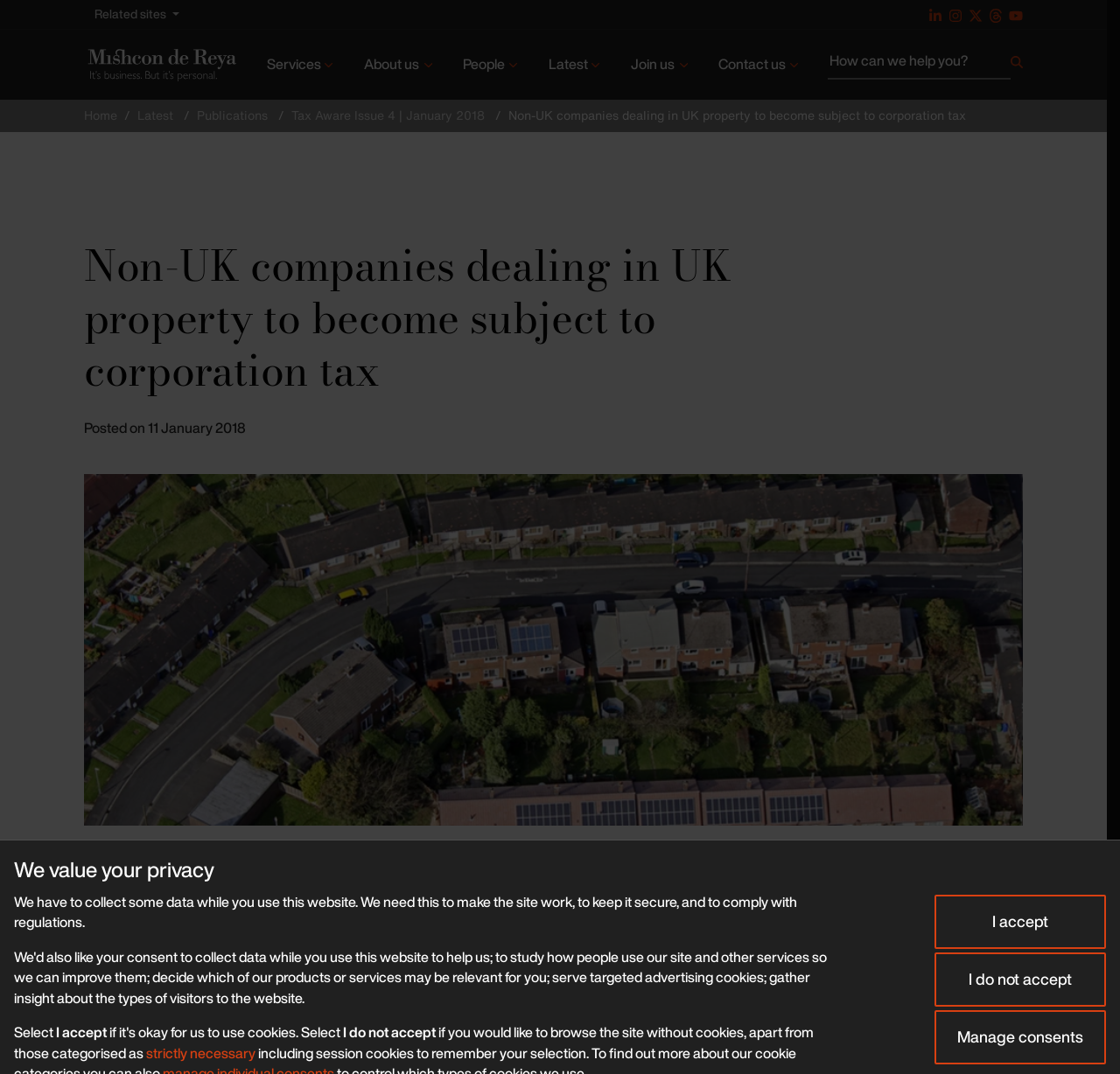Please identify the bounding box coordinates of the element on the webpage that should be clicked to follow this instruction: "Visit the MEDIA KIT page". The bounding box coordinates should be given as four float numbers between 0 and 1, formatted as [left, top, right, bottom].

None